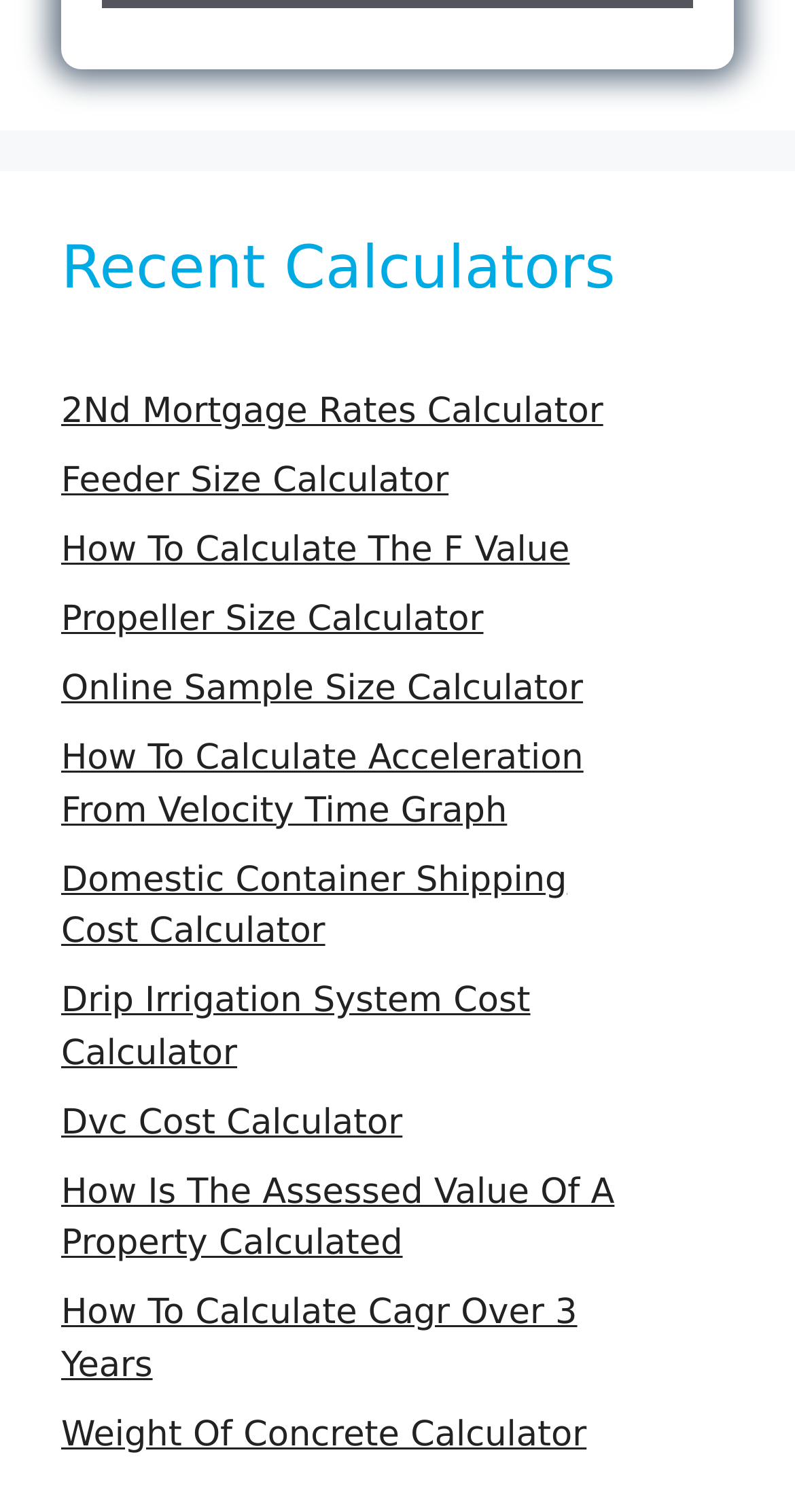Identify the bounding box coordinates for the UI element mentioned here: "Drip Irrigation System Cost Calculator". Provide the coordinates as four float values between 0 and 1, i.e., [left, top, right, bottom].

[0.077, 0.649, 0.667, 0.71]